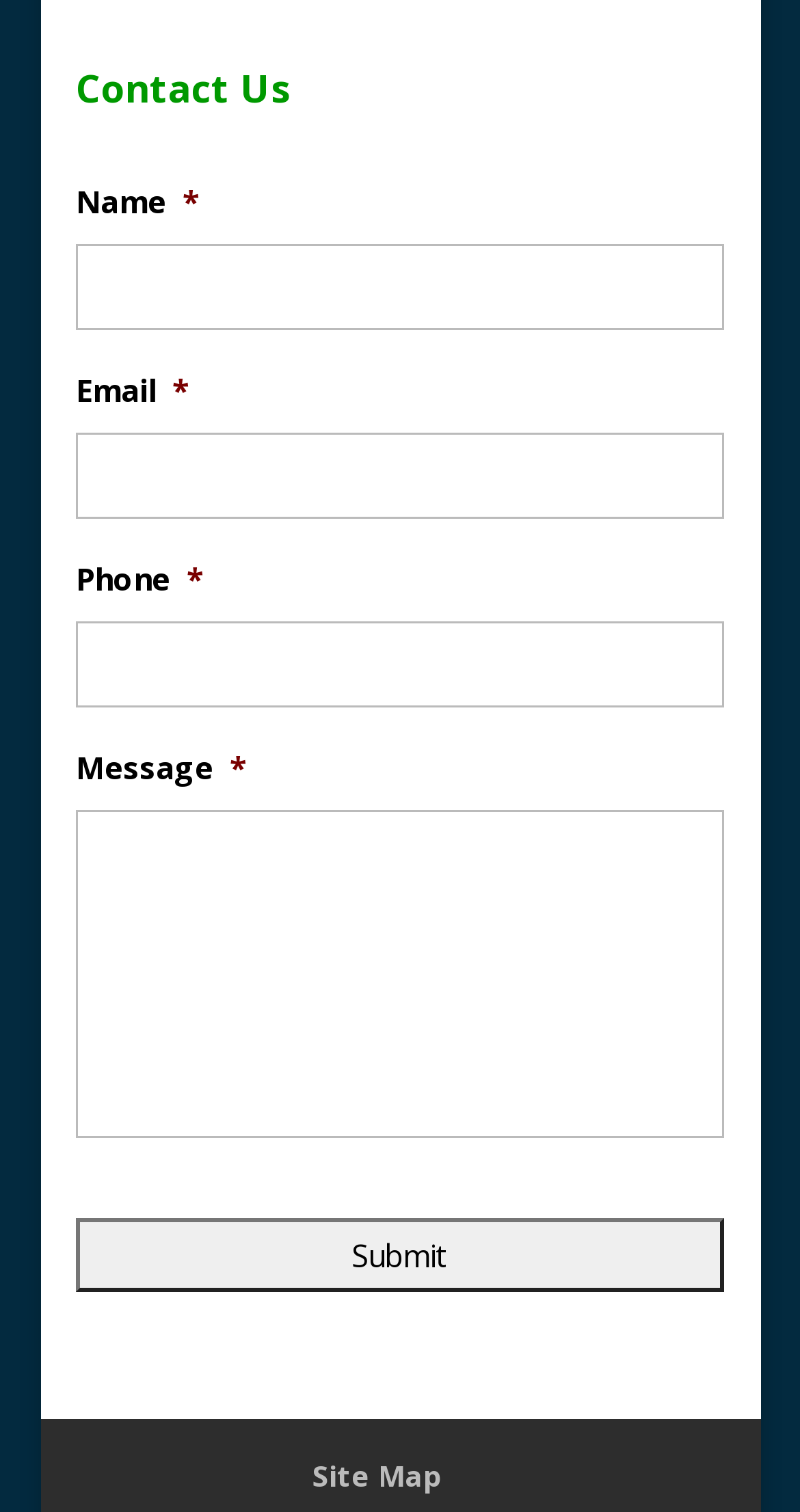Find the bounding box of the UI element described as: "name="input_1"". The bounding box coordinates should be given as four float values between 0 and 1, i.e., [left, top, right, bottom].

[0.095, 0.161, 0.905, 0.218]